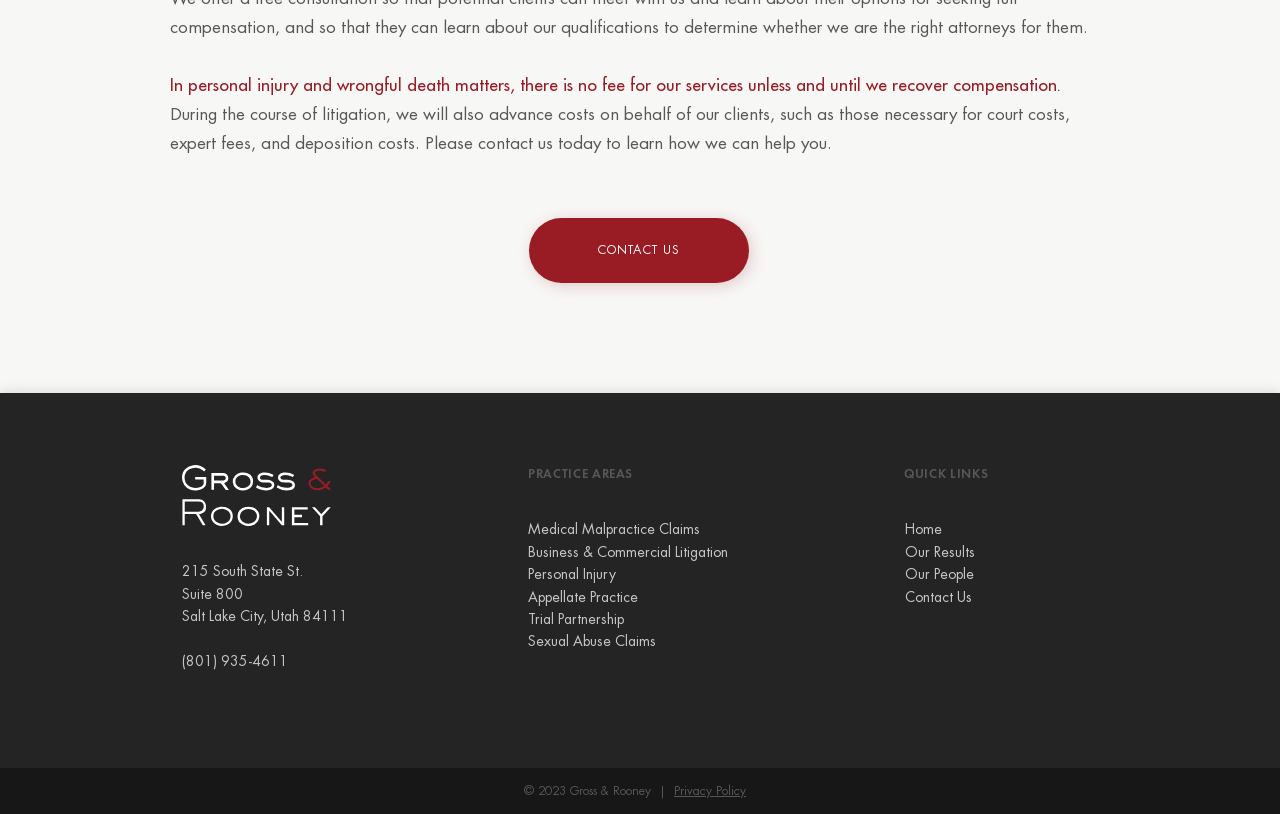Please identify the bounding box coordinates for the region that you need to click to follow this instruction: "Click the 'CONTACT US' link".

[0.413, 0.267, 0.585, 0.347]